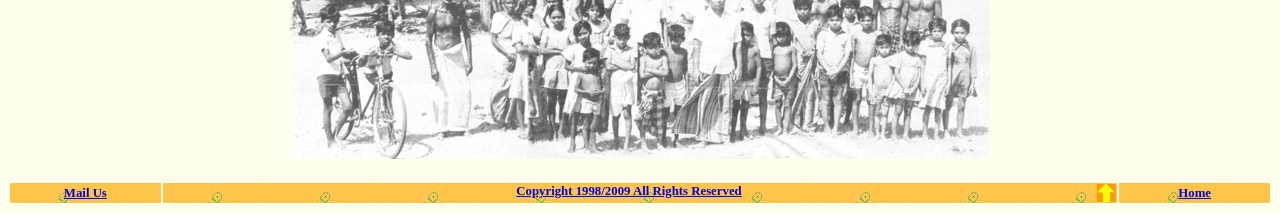How many links are present in the table? Please answer the question using a single word or phrase based on the image.

3